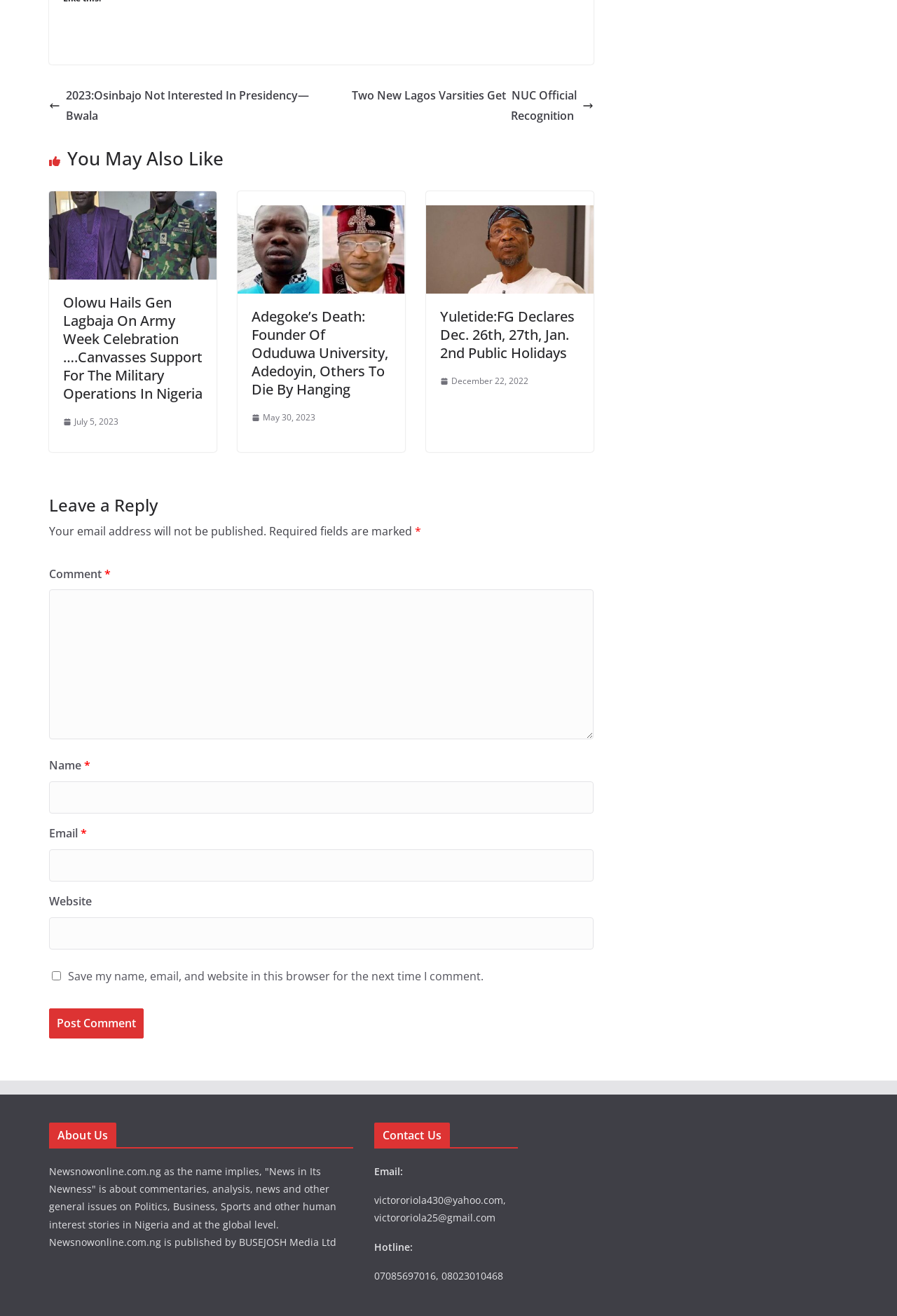How many comment fields are there?
Based on the screenshot, provide a one-word or short-phrase response.

4